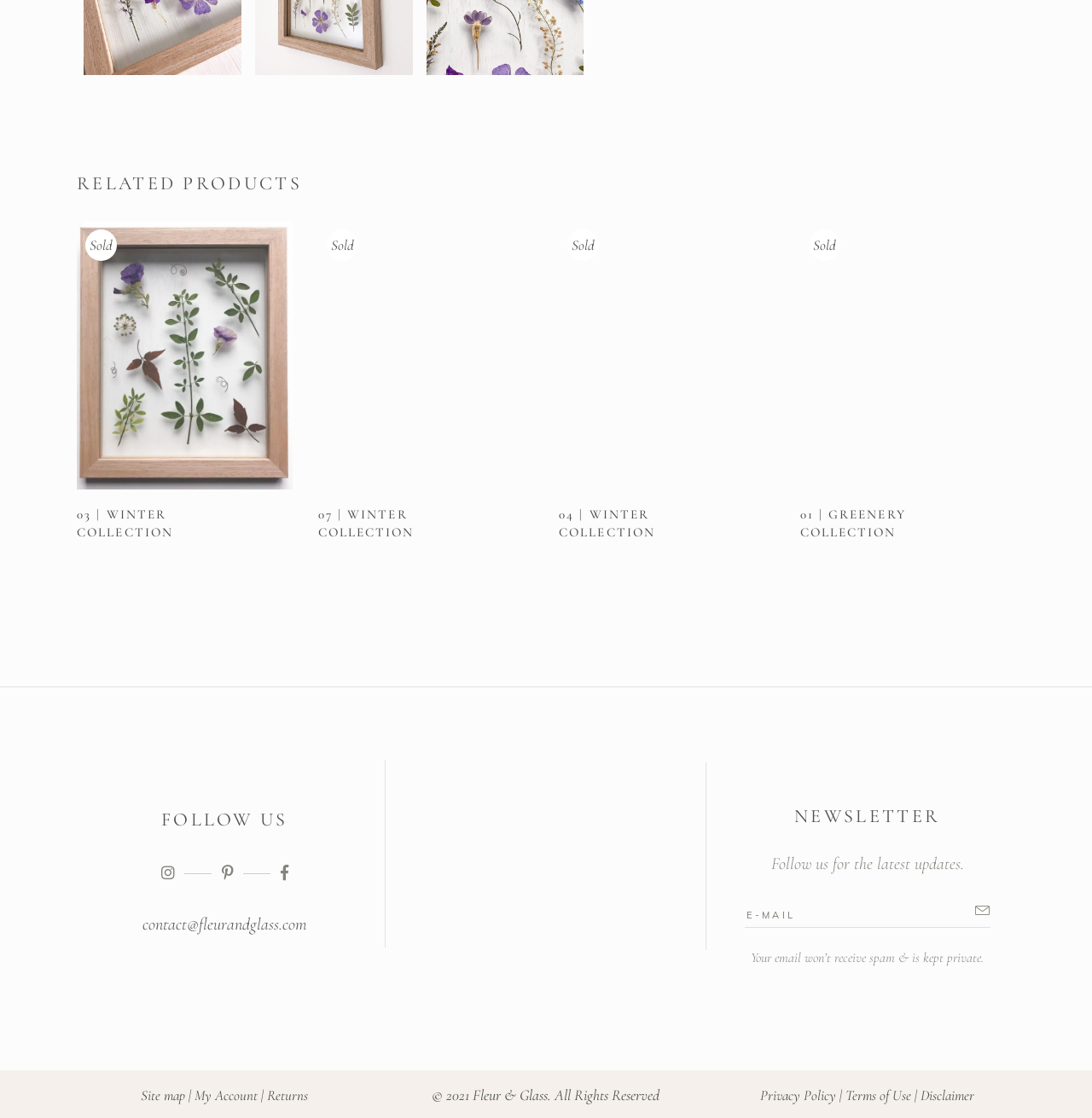Provide your answer in one word or a succinct phrase for the question: 
What is the text above the 'E-mail' textbox?

NEWSLETTER